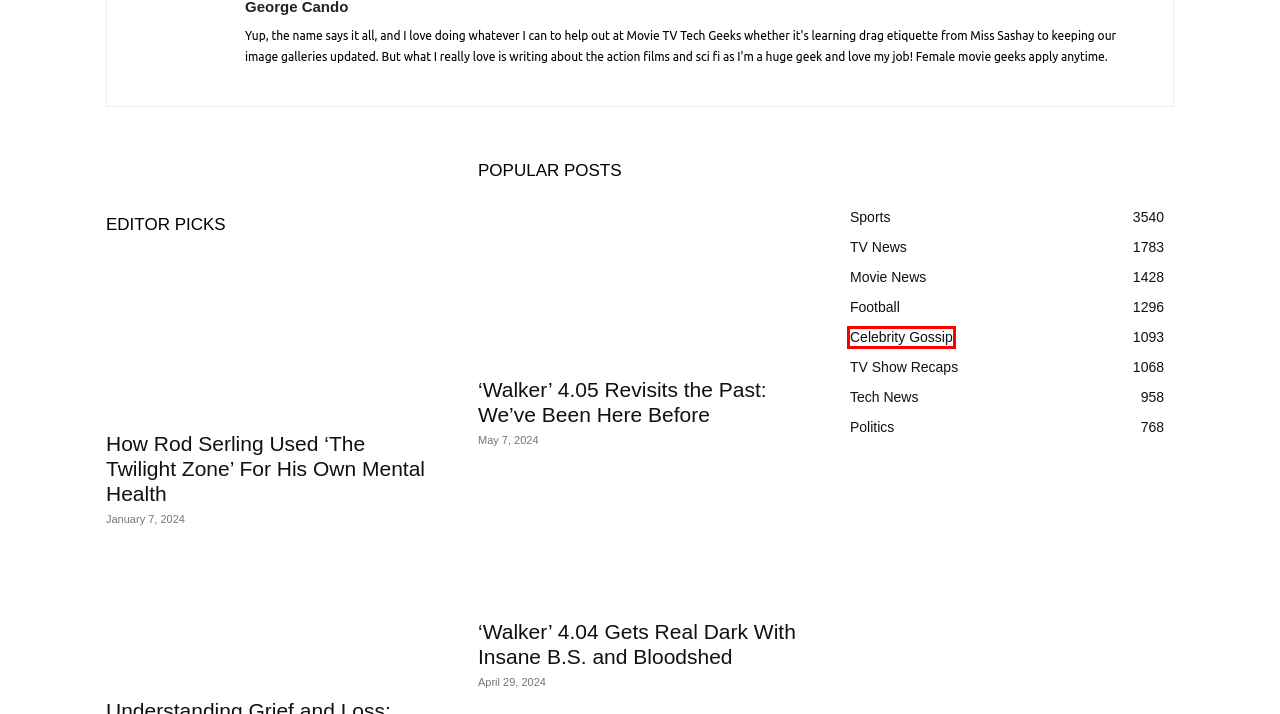A screenshot of a webpage is given with a red bounding box around a UI element. Choose the description that best matches the new webpage shown after clicking the element within the red bounding box. Here are the candidates:
A. TV Show Recaps Archives - Movie TV Tech Geeks News
B. Celebrity Gossip
C. 'Walker' 4.05 Revisits the Past: We've Been Here Before - Movie TV Tech Geeks News
D. Understanding Grief and Loss: Dealing and Healing - Movie TV Tech Geeks News
E. Politics Archives - Movie TV Tech Geeks News
F. Football
G. 'Walker' 4.04 Gets Real Dark With Insane B.S. and Bloodshed - Movie TV Tech Geeks News
H. How Rod Serling Used 'The Twilight Zone' For His Own Mental Health - Movie TV Tech Geeks News

B